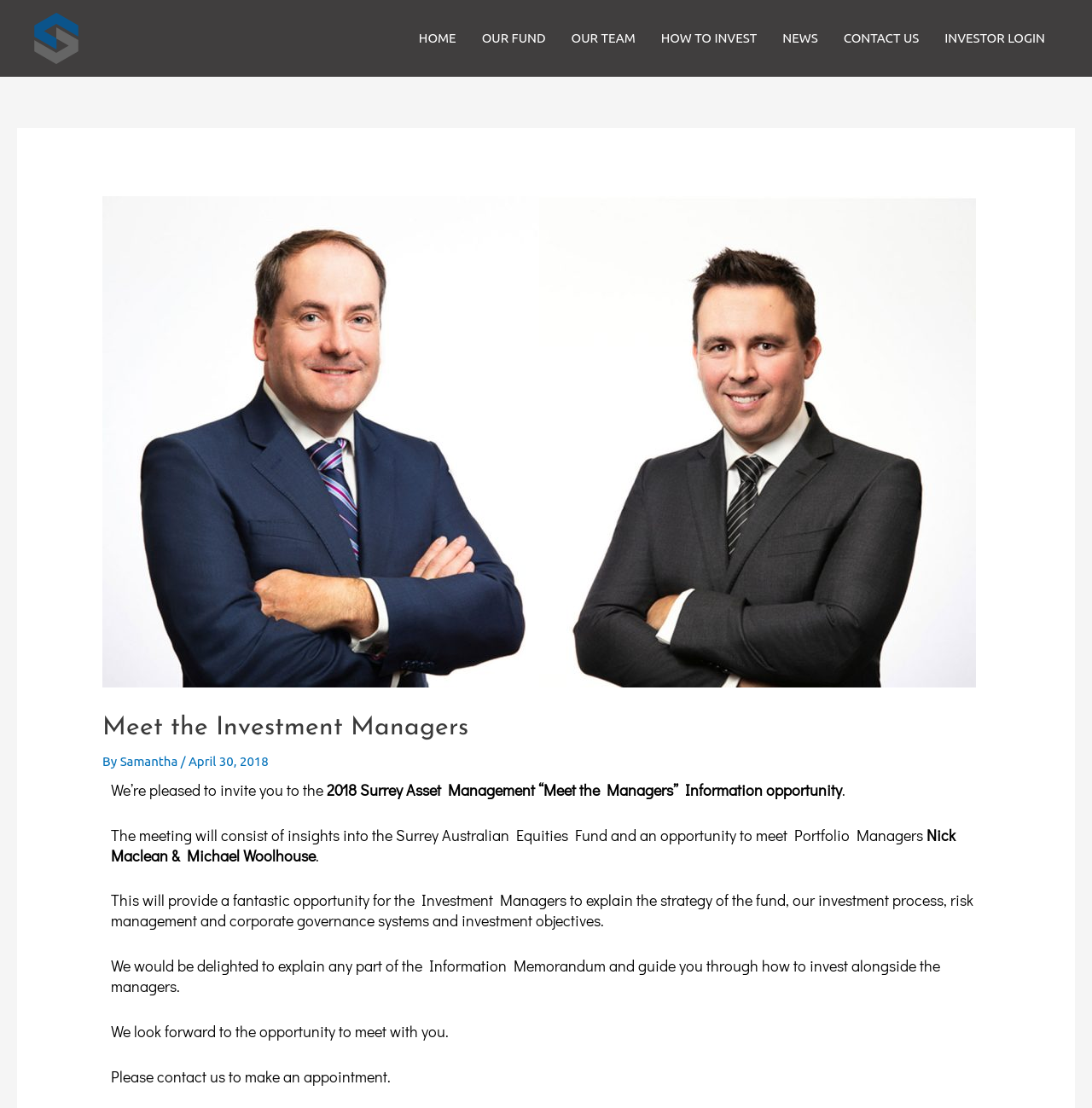What is the name of the fund mentioned?
Based on the image, answer the question with a single word or brief phrase.

Surrey Australian Equities Fund